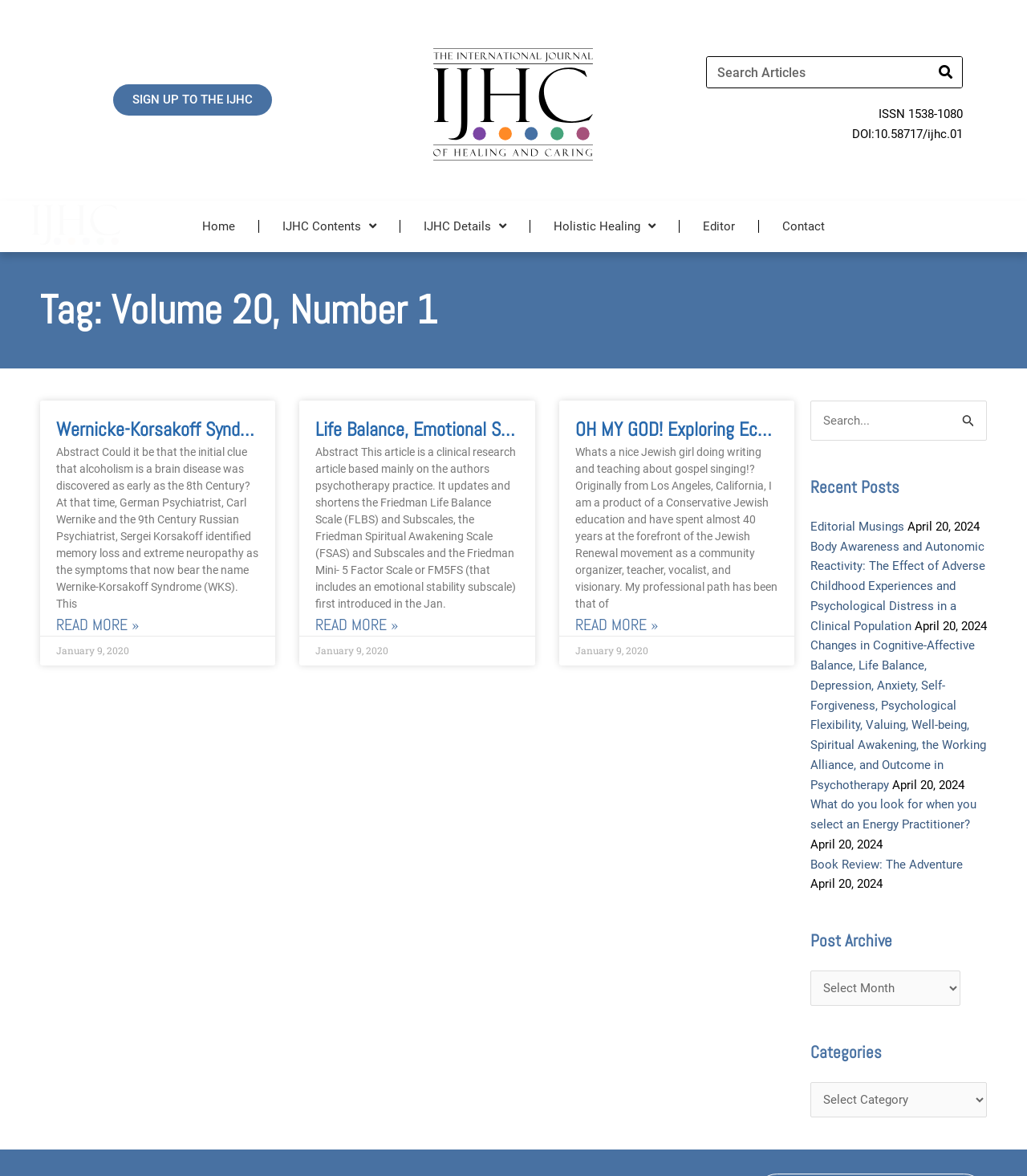Please specify the bounding box coordinates of the area that should be clicked to accomplish the following instruction: "enter email". The coordinates should consist of four float numbers between 0 and 1, i.e., [left, top, right, bottom].

None